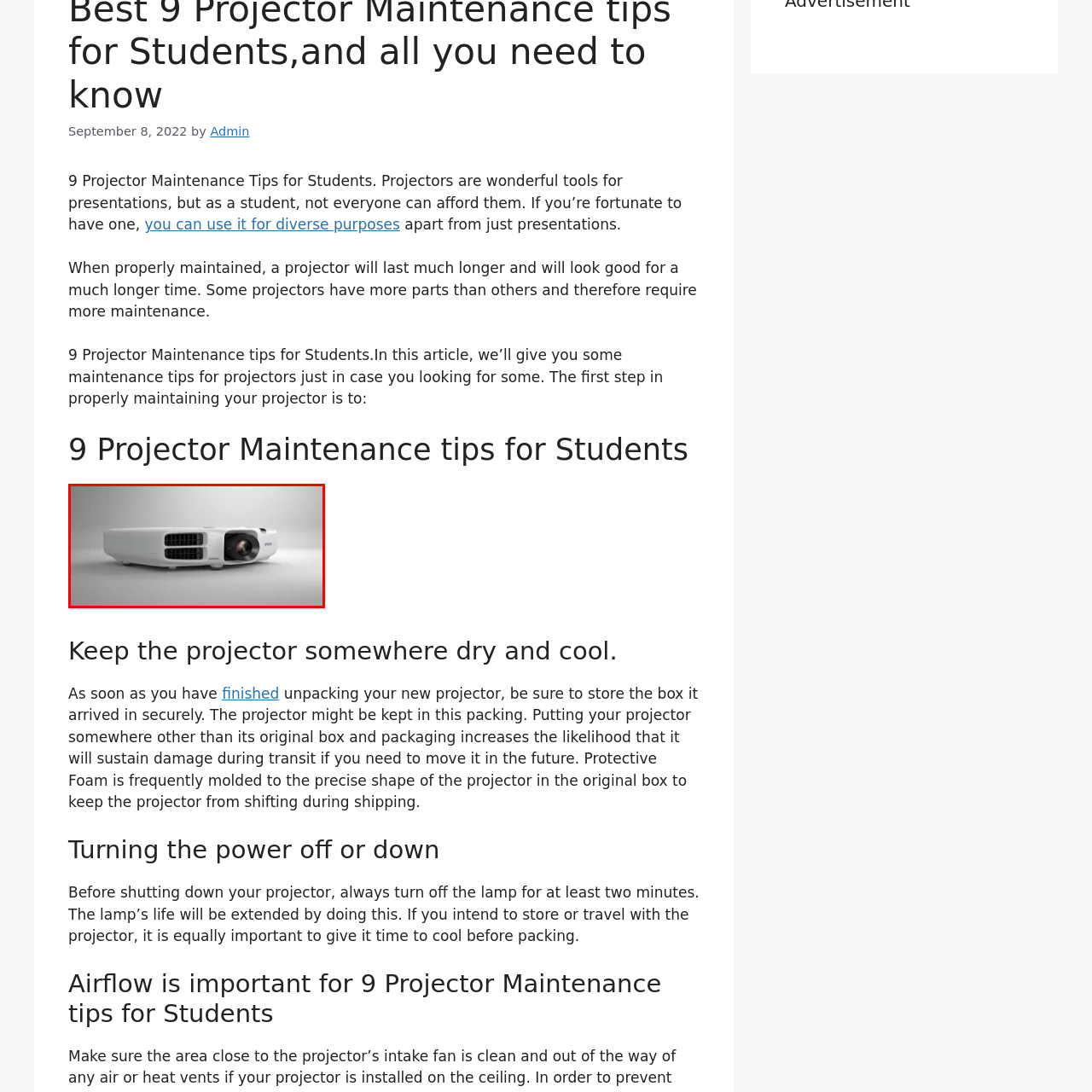Offer a complete and descriptive caption for the image marked by the red box.

This image features a modern projector, showcasing its sleek design and compact form. The projector is predominantly white, highlighting its understated elegance that makes it suitable for various settings, from educational environments to home theaters. The front view reveals the lens and ventilation grilles, emphasizing its functionality and cooling system, which are crucial for optimal performance and longevity. This visual representation aligns with the article's focus on "9 Projector Maintenance Tips for Students," which aims to assist students in properly caring for their projectors to ensure they remain in good condition for presentations and other uses.